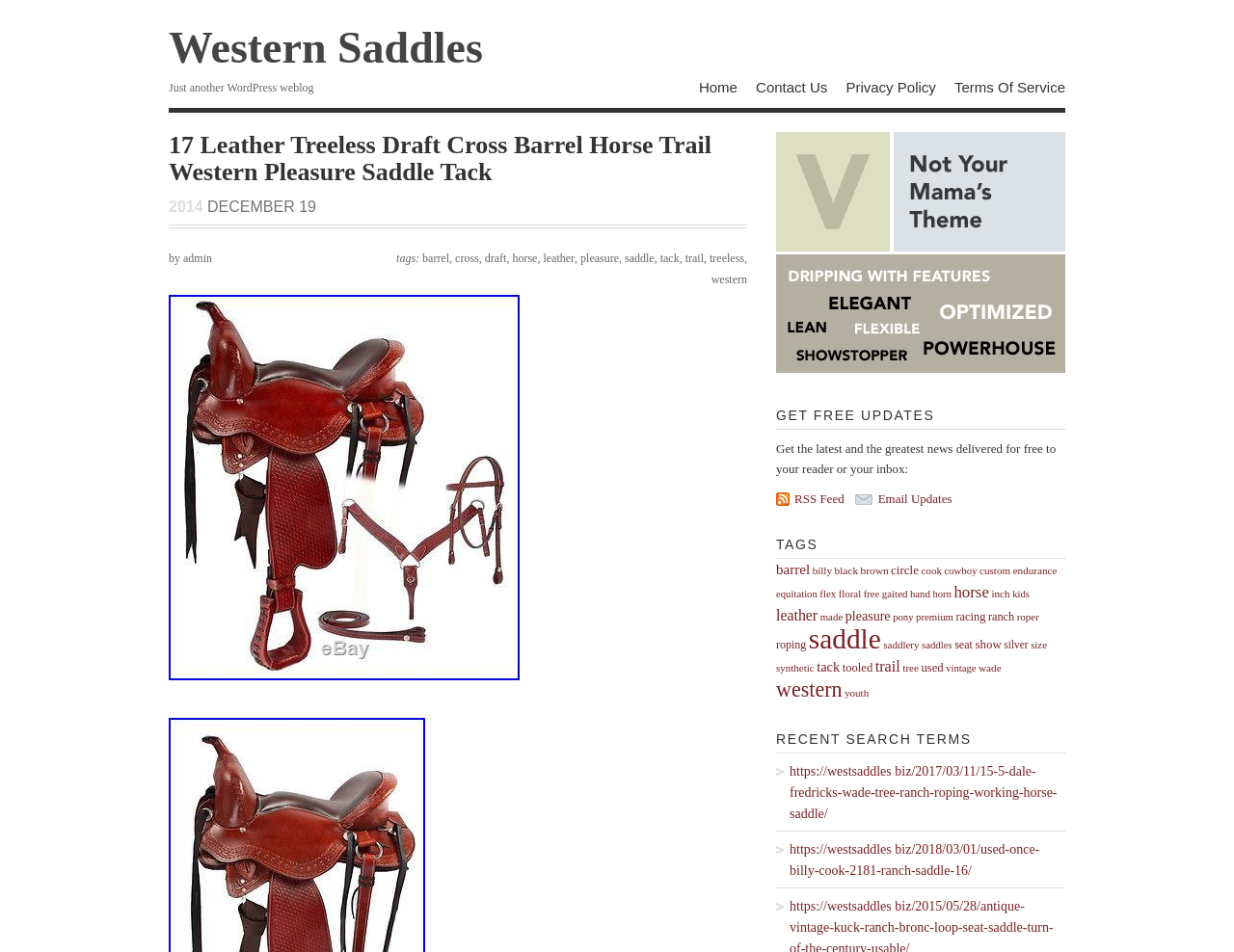Please specify the coordinates of the bounding box for the element that should be clicked to carry out this instruction: "Get 'Email Updates'". The coordinates must be four float numbers between 0 and 1, formatted as [left, top, right, bottom].

[0.692, 0.514, 0.772, 0.536]